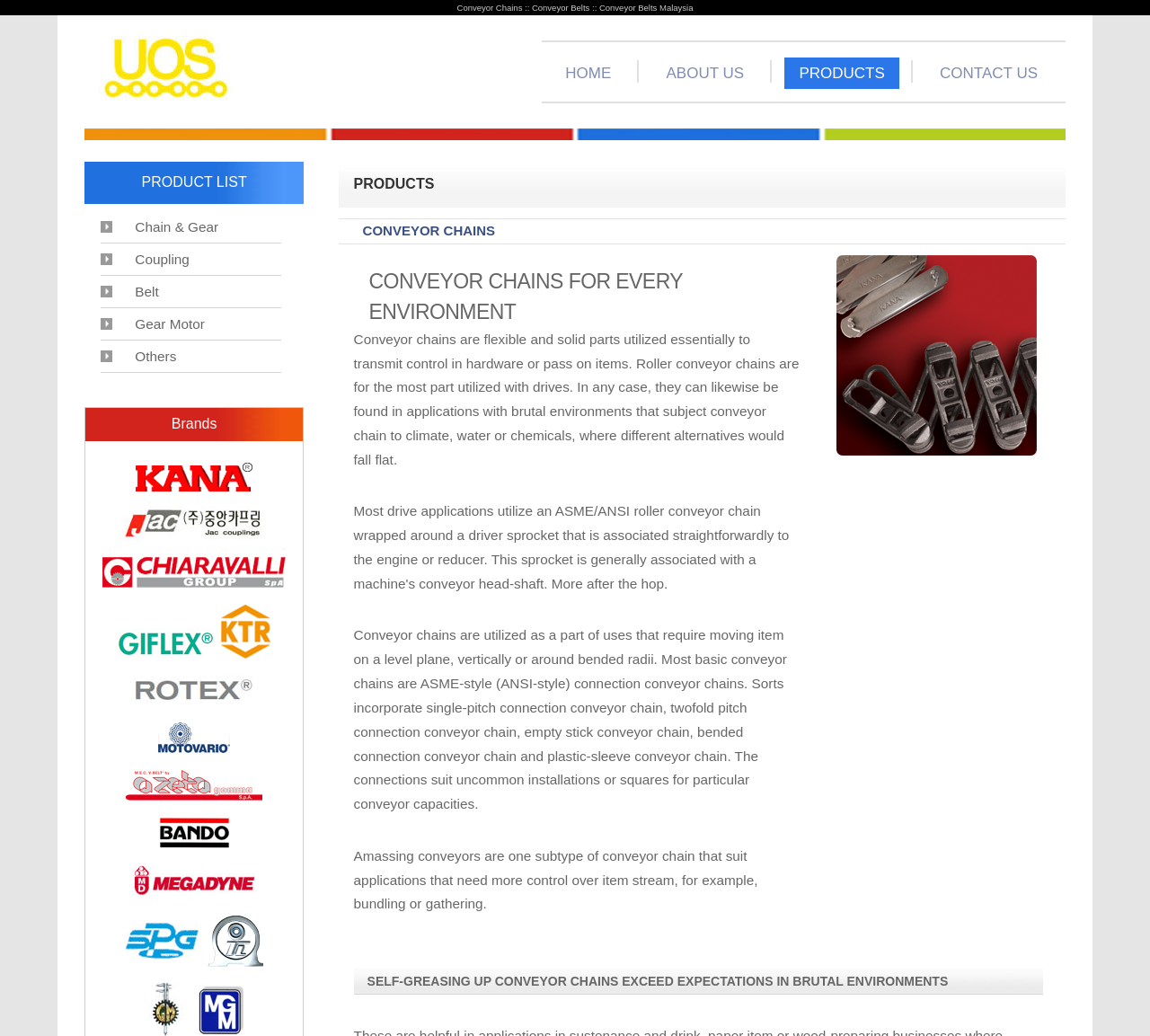Please identify the bounding box coordinates of the clickable element to fulfill the following instruction: "View the 'Chain & Gear' product". The coordinates should be four float numbers between 0 and 1, i.e., [left, top, right, bottom].

[0.105, 0.204, 0.245, 0.234]